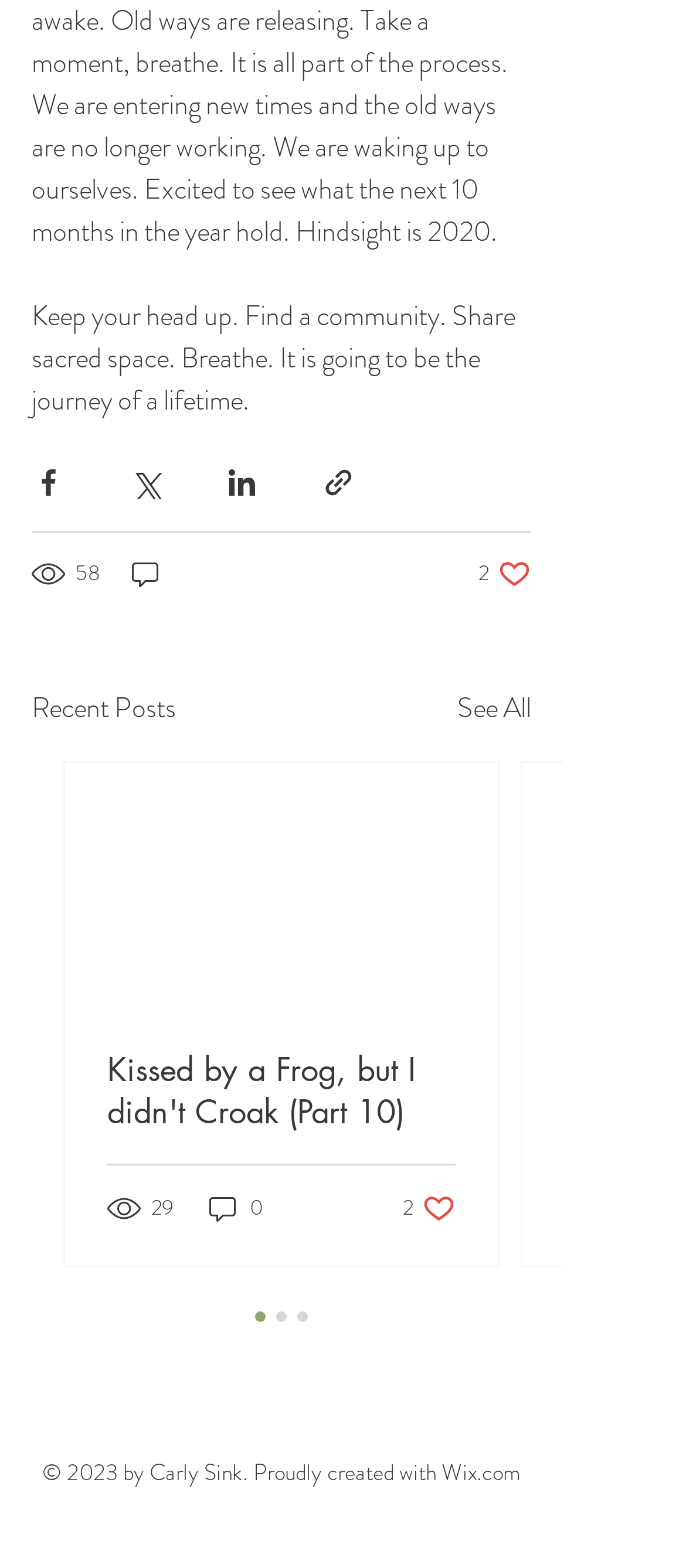Please reply to the following question using a single word or phrase: 
What is the main theme of this webpage?

Community and sharing